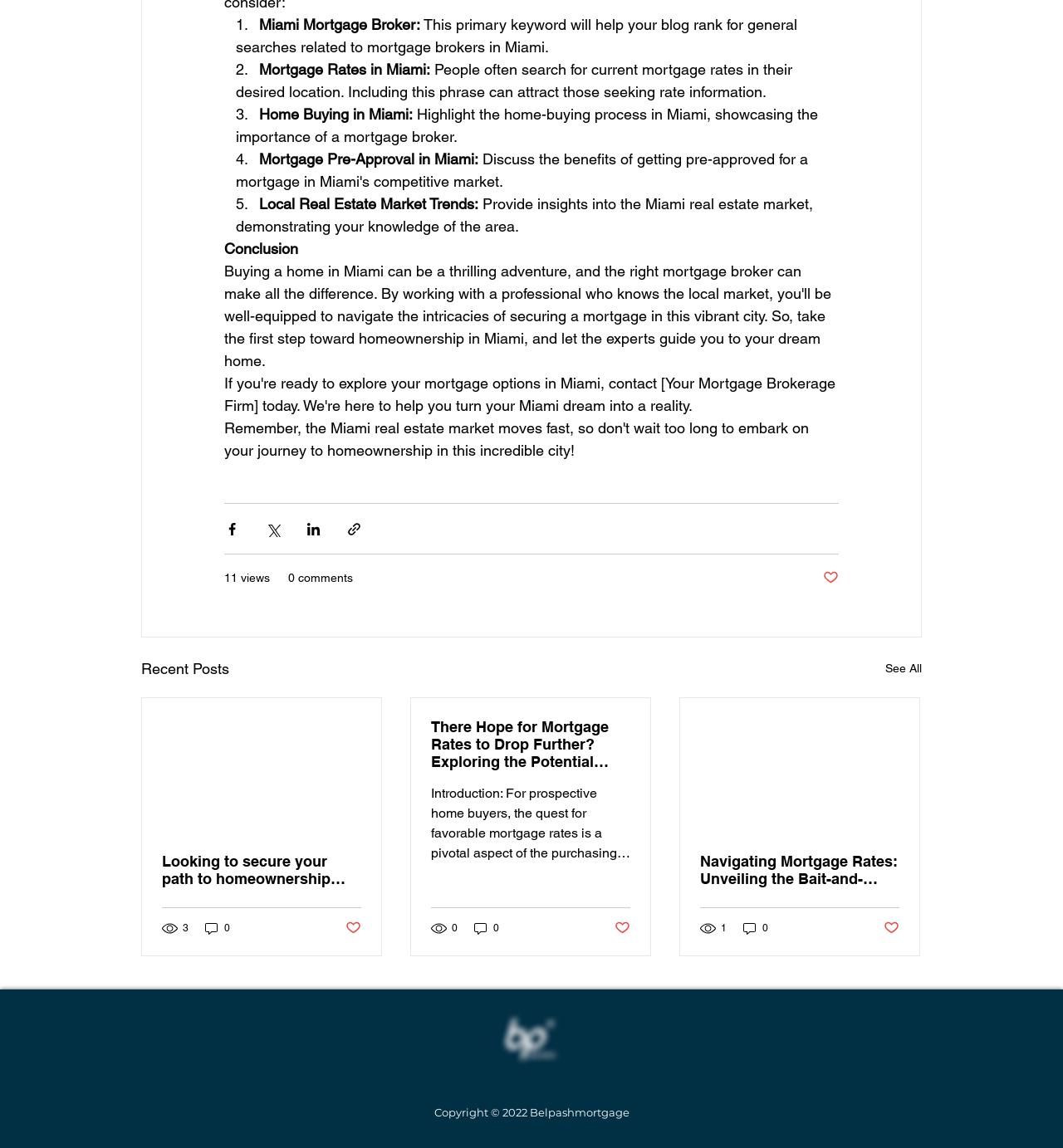Please answer the following question using a single word or phrase: 
How many views does the second article have?

0 views